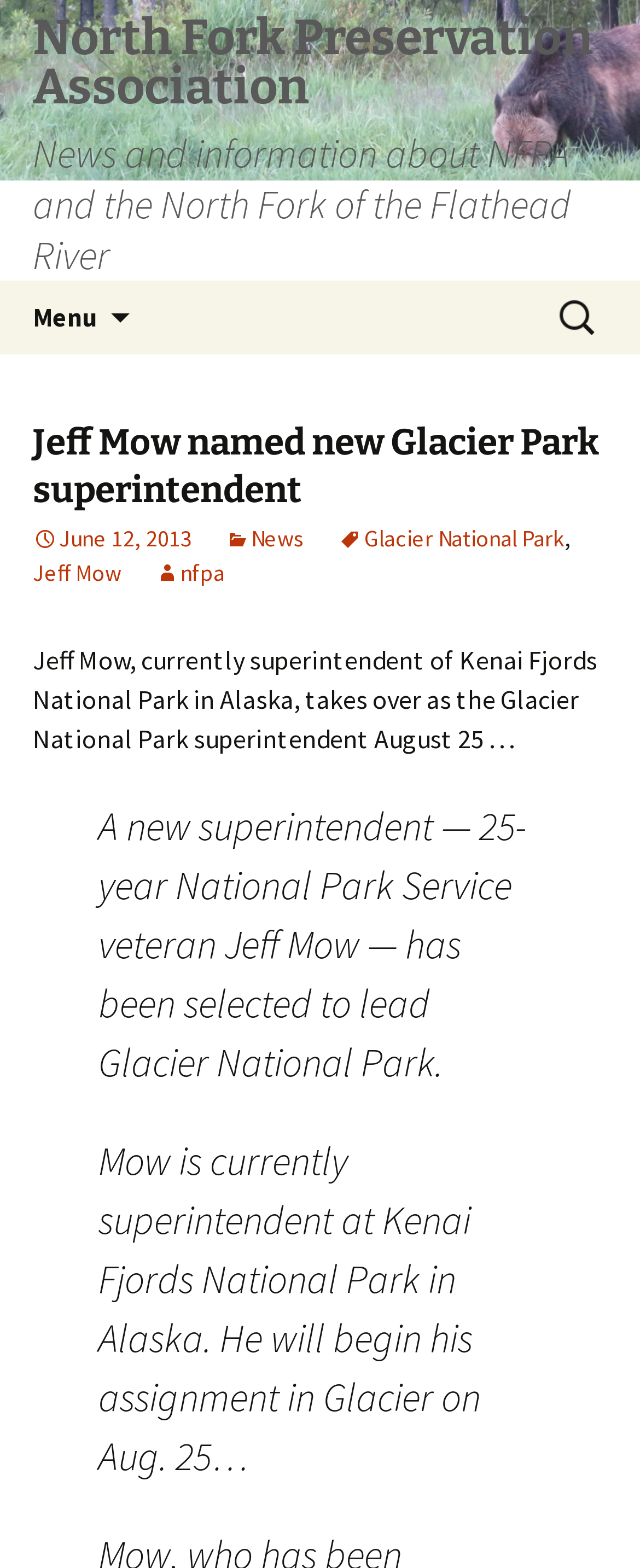What is the type of the button with the text 'Menu'
Using the visual information from the image, give a one-word or short-phrase answer.

Expanded button